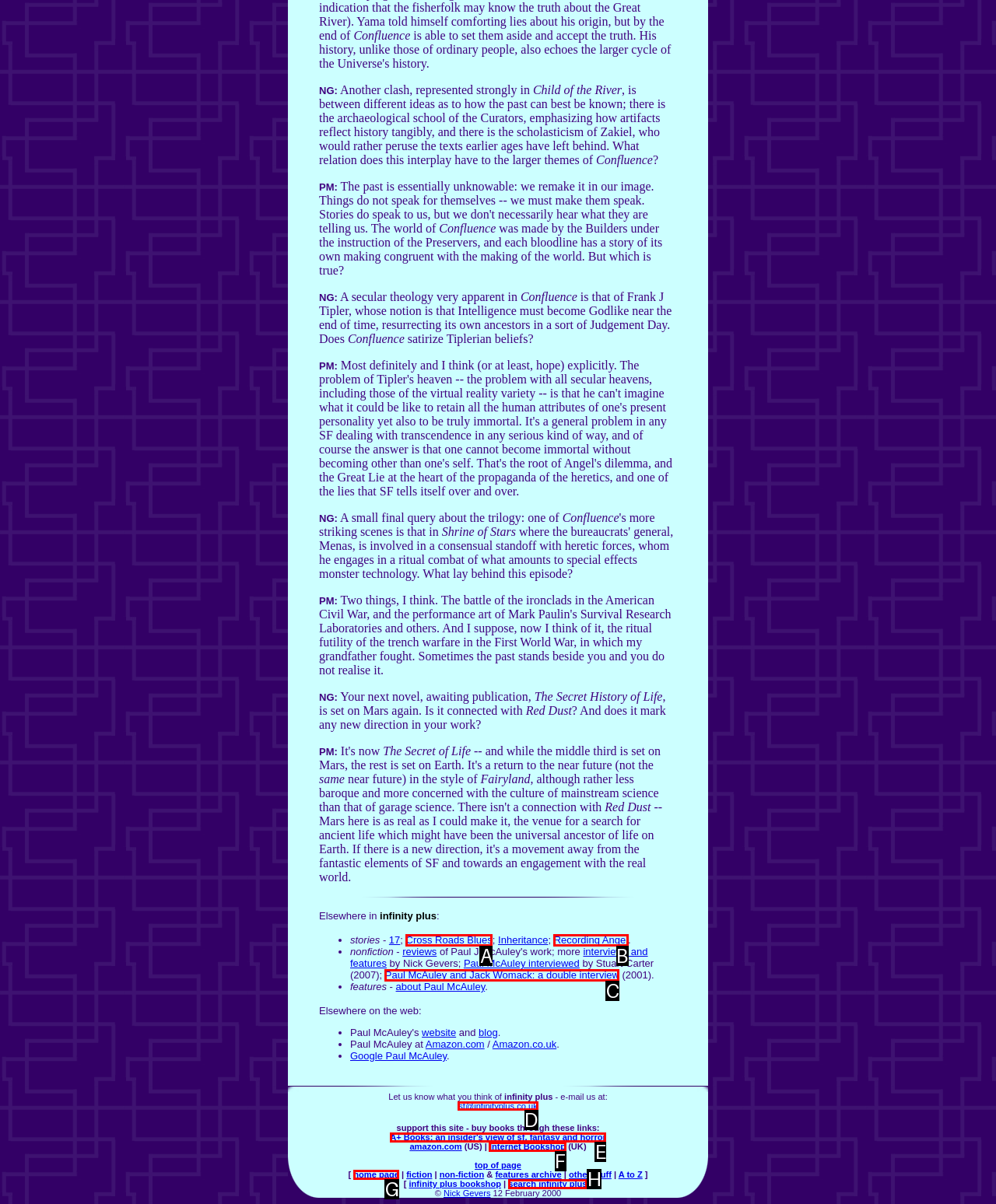Pick the option that should be clicked to perform the following task: email to sf@infinityplus.co.uk
Answer with the letter of the selected option from the available choices.

D